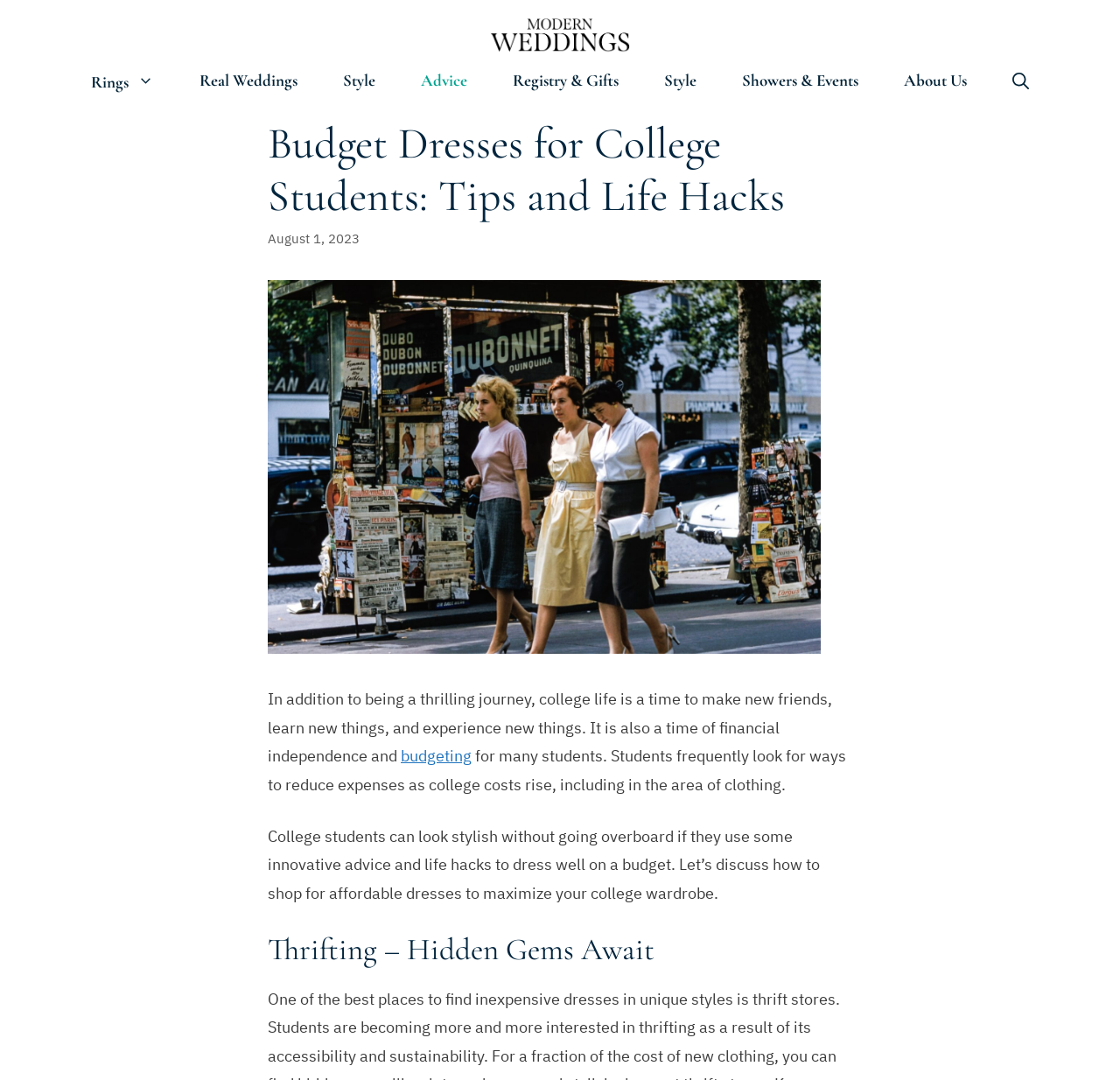Locate and extract the text of the main heading on the webpage.

Budget Dresses for College Students: Tips and Life Hacks